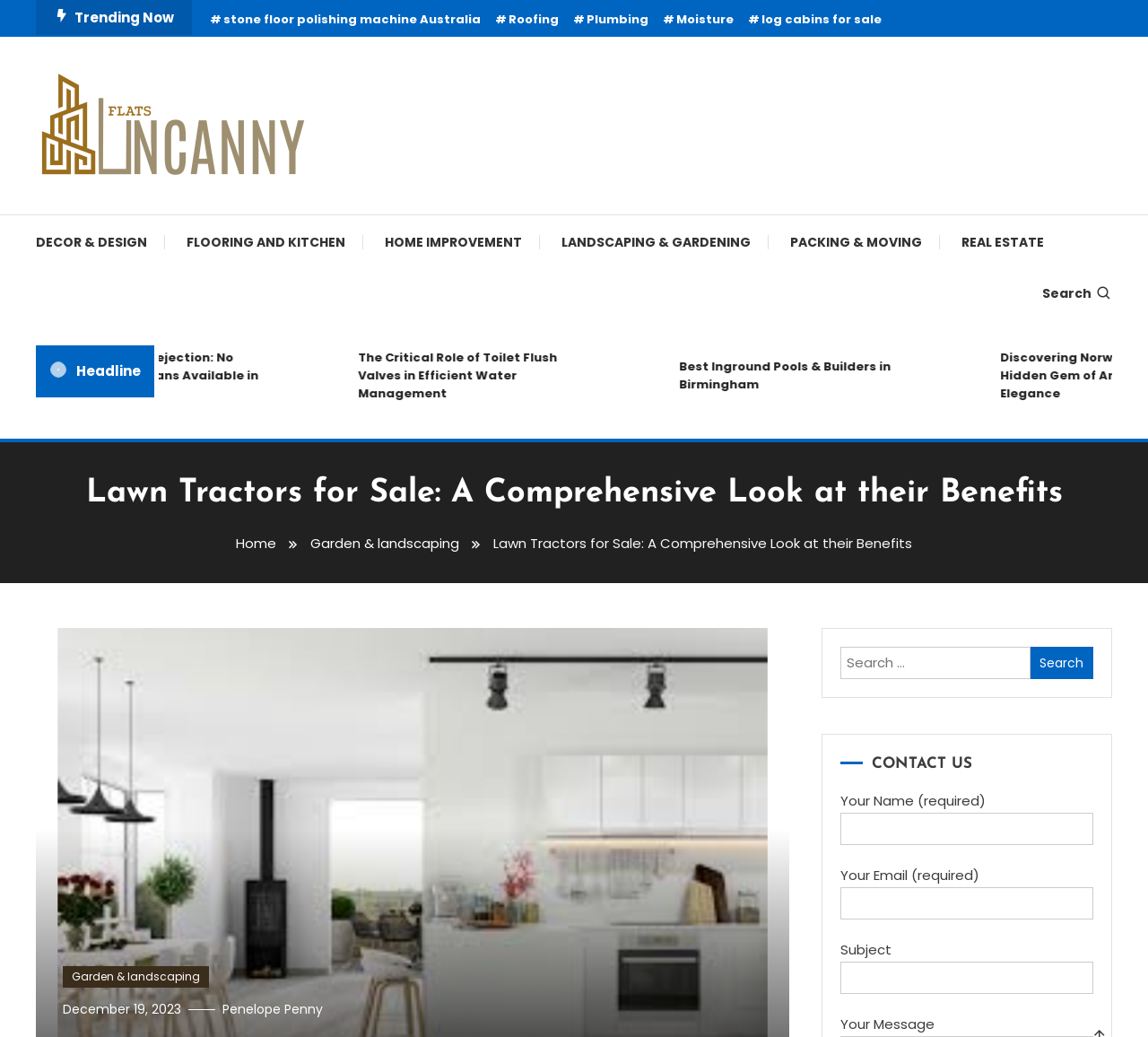Please identify the bounding box coordinates of the clickable element to fulfill the following instruction: "Learn about LANDSCAPING & GARDENING". The coordinates should be four float numbers between 0 and 1, i.e., [left, top, right, bottom].

[0.473, 0.208, 0.67, 0.26]